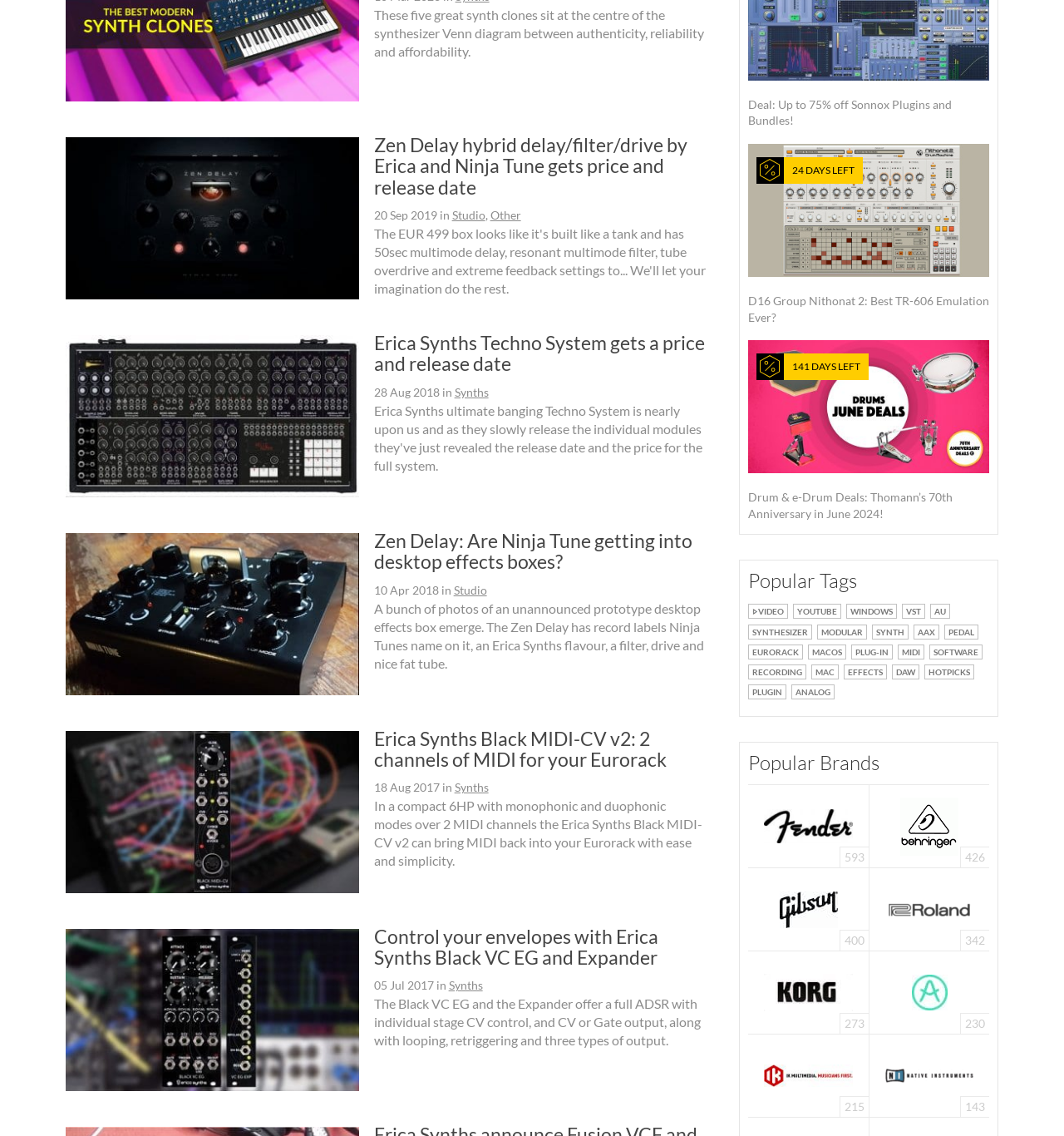Pinpoint the bounding box coordinates of the clickable area needed to execute the instruction: "Read about Erica Synths Techno System". The coordinates should be specified as four float numbers between 0 and 1, i.e., [left, top, right, bottom].

[0.351, 0.291, 0.662, 0.33]